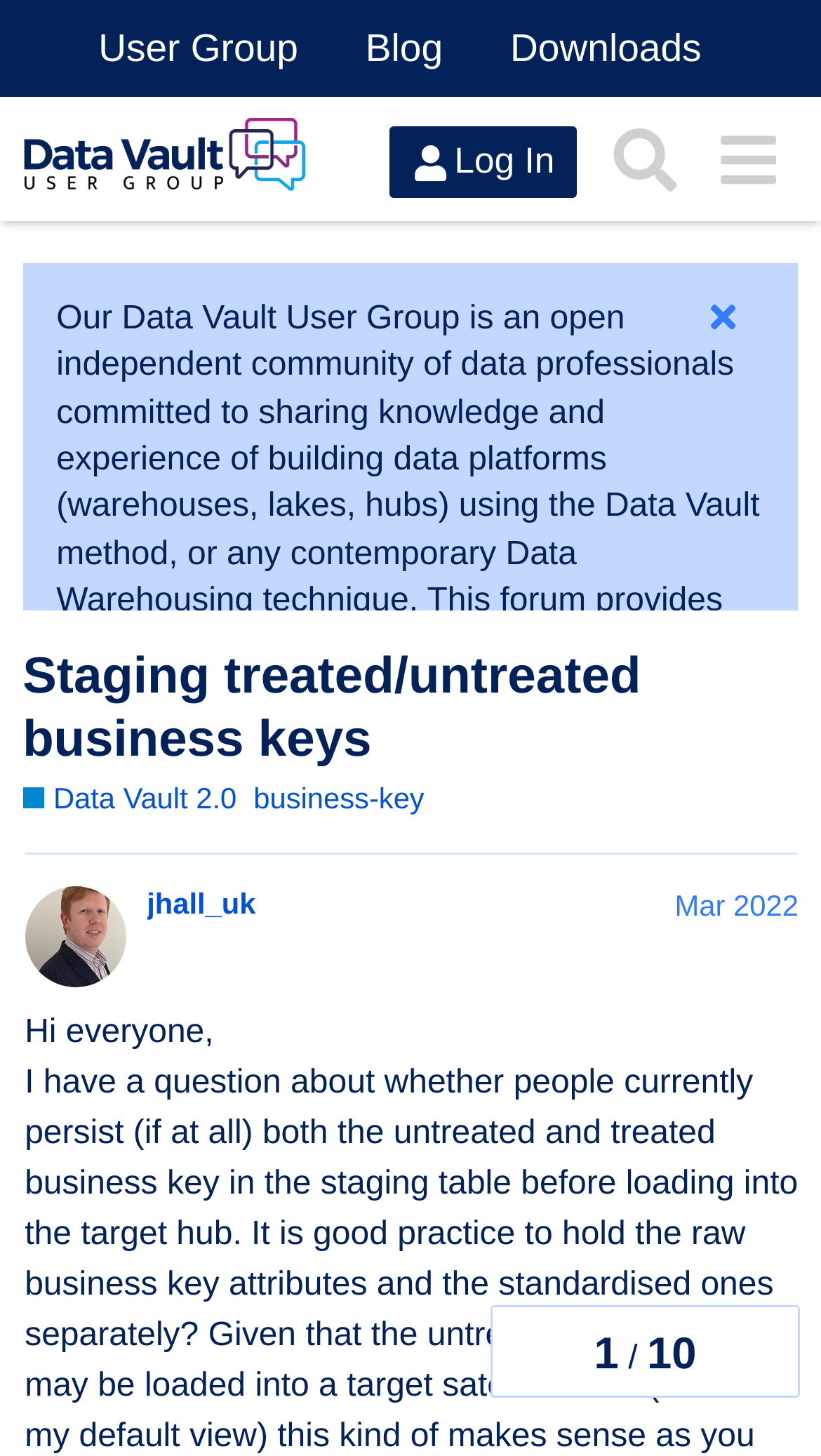Indicate the bounding box coordinates of the element that must be clicked to execute the instruction: "Search for topics". The coordinates should be given as four float numbers between 0 and 1, i.e., [left, top, right, bottom].

[0.724, 0.074, 0.848, 0.144]